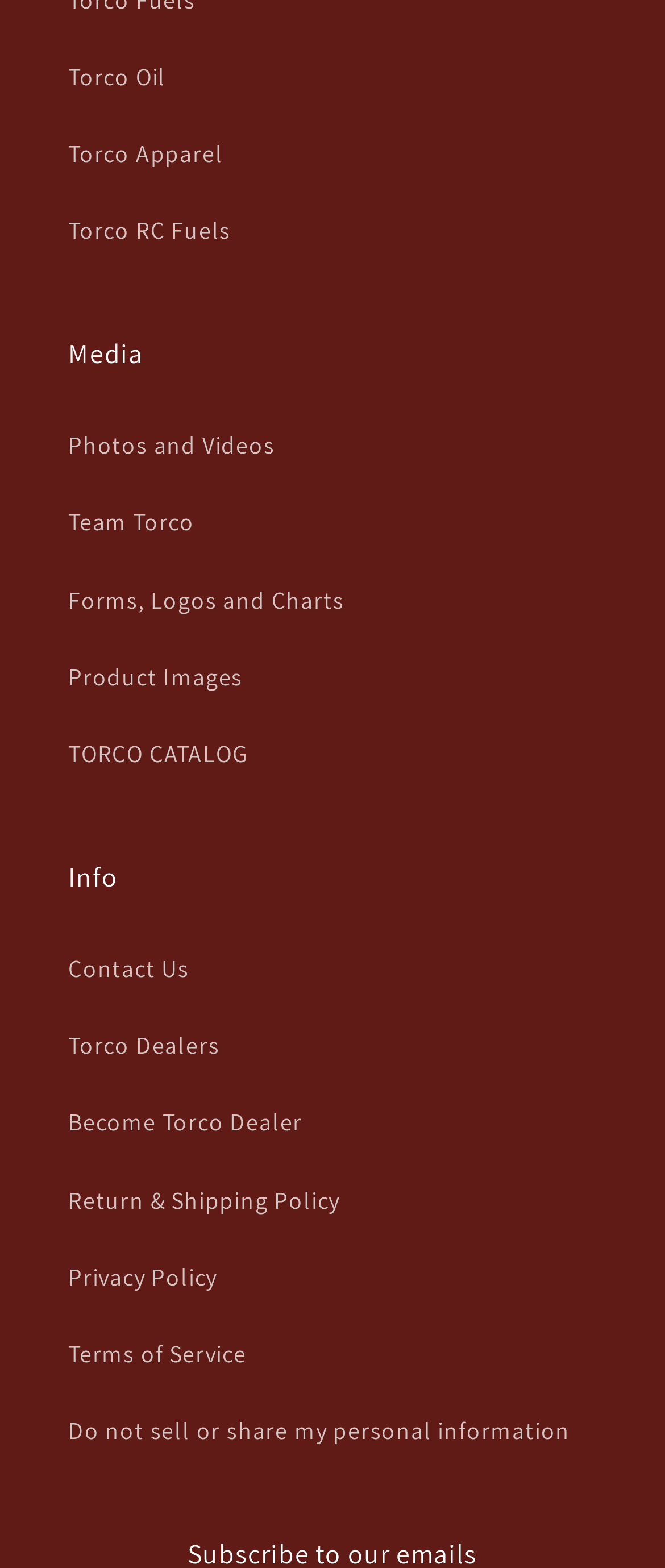Give a short answer to this question using one word or a phrase:
How many headings are on the webpage?

2